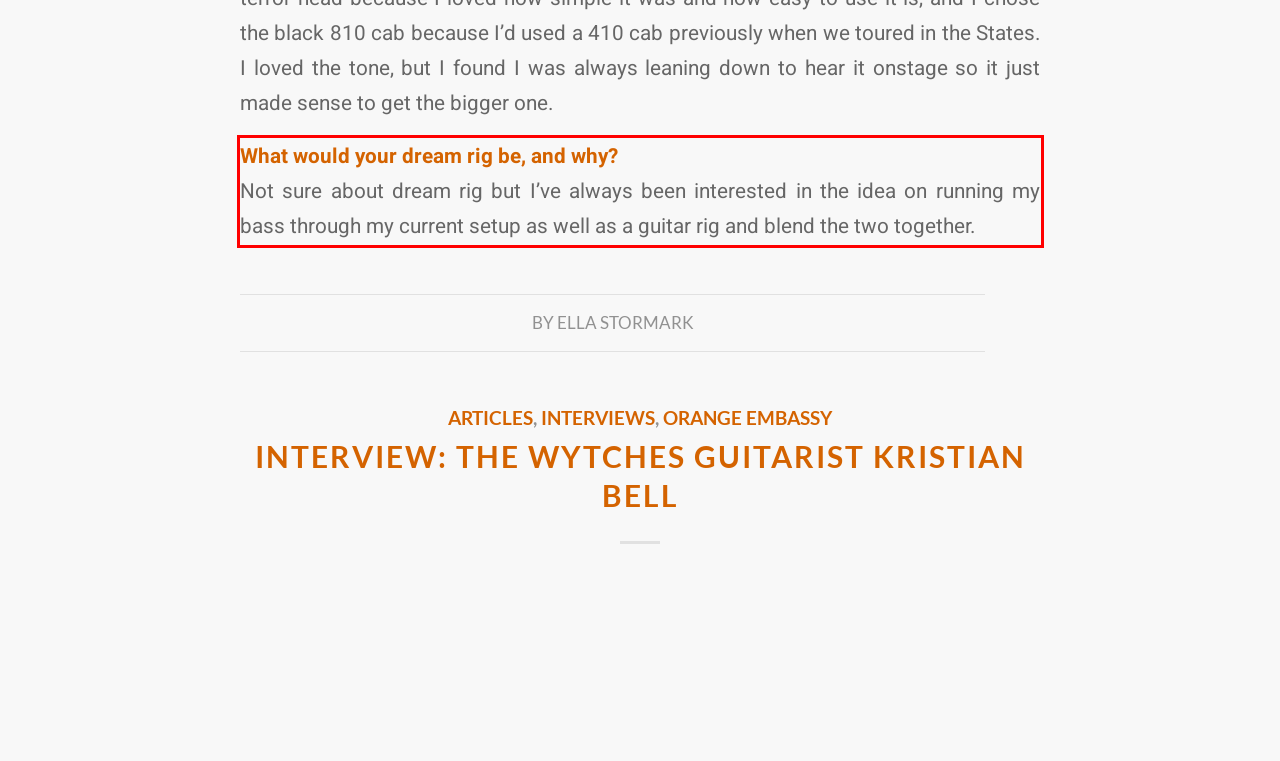Within the provided webpage screenshot, find the red rectangle bounding box and perform OCR to obtain the text content.

What would your dream rig be, and why? Not sure about dream rig but I’ve always been interested in the idea on running my bass through my current setup as well as a guitar rig and blend the two together.